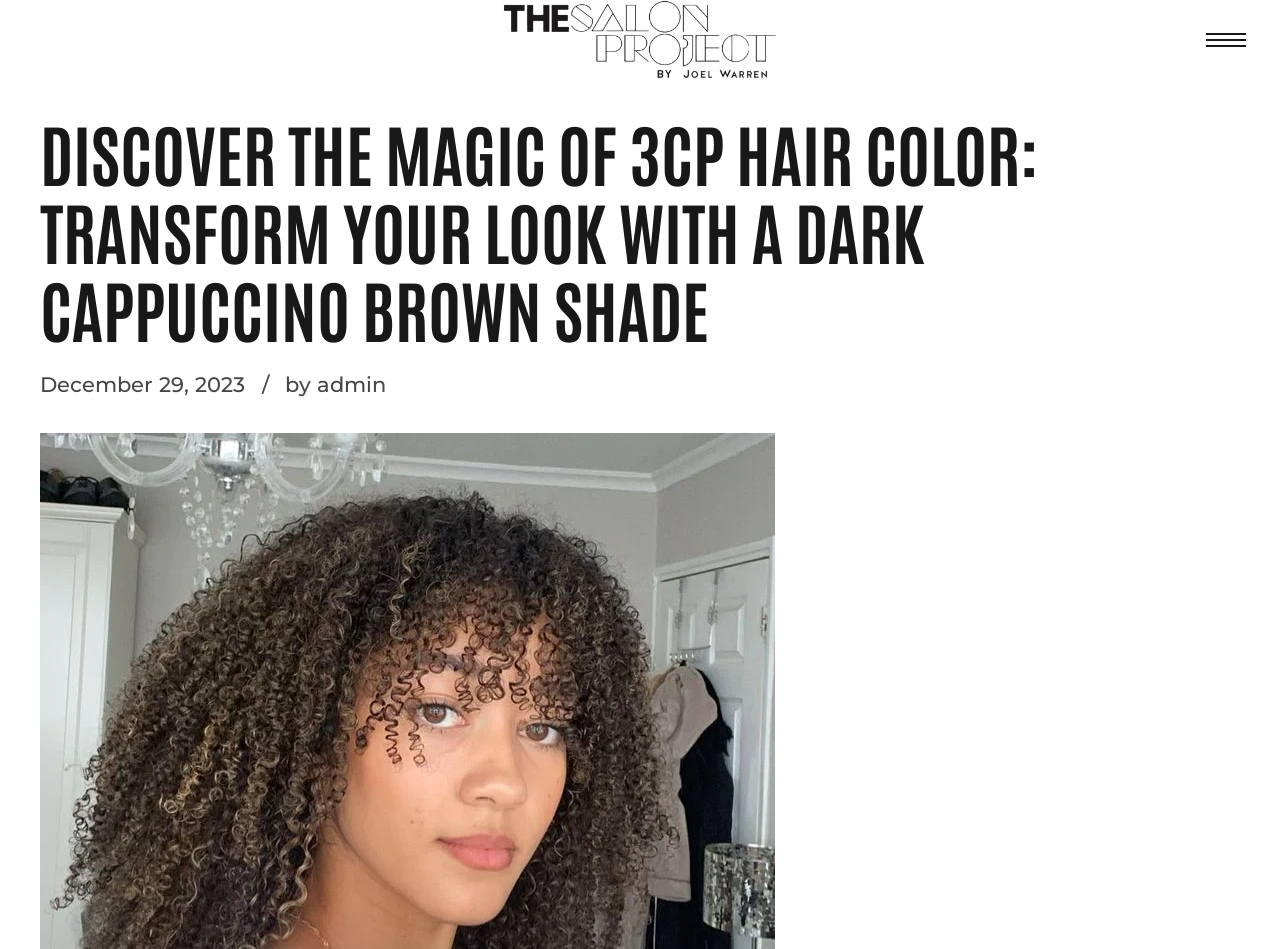What is the main heading displayed on the webpage? Please provide the text.

DISCOVER THE MAGIC OF 3CP HAIR COLOR: TRANSFORM YOUR LOOK WITH A DARK CAPPUCCINO BROWN SHADE